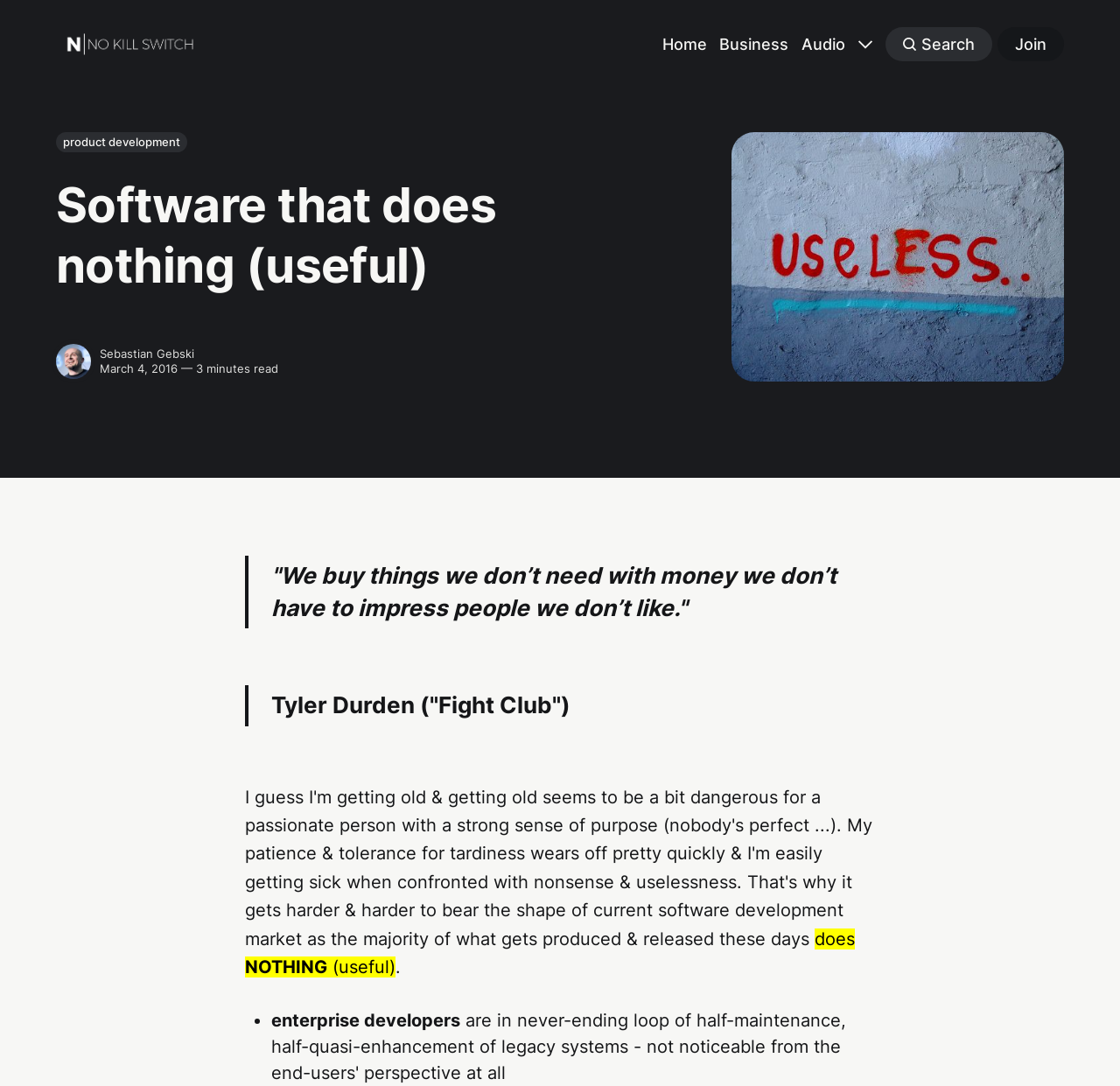Can you pinpoint the bounding box coordinates for the clickable element required for this instruction: "read about product development"? The coordinates should be four float numbers between 0 and 1, i.e., [left, top, right, bottom].

[0.05, 0.122, 0.167, 0.14]